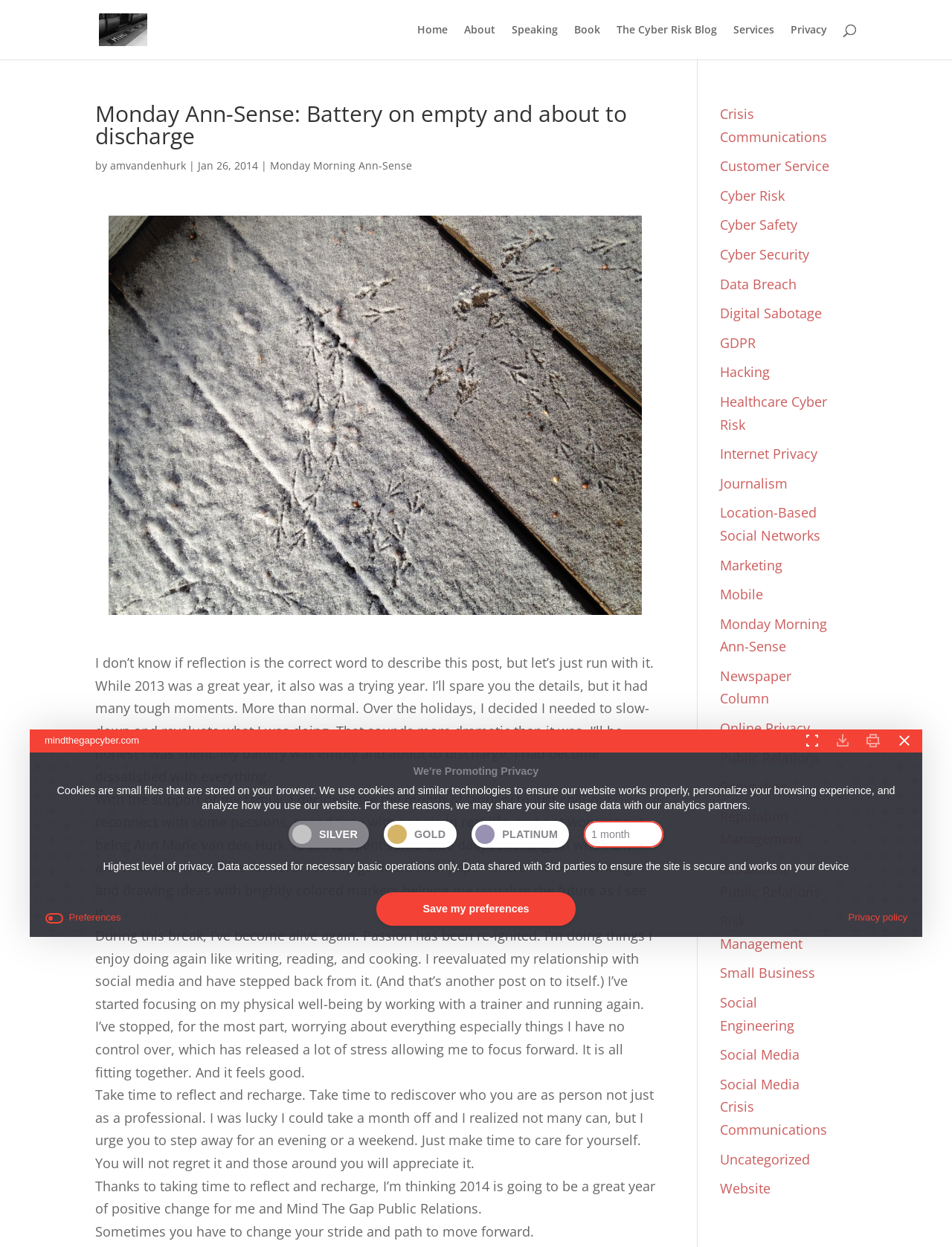Please identify the bounding box coordinates for the region that you need to click to follow this instruction: "Click the 'Home' link".

[0.438, 0.02, 0.47, 0.048]